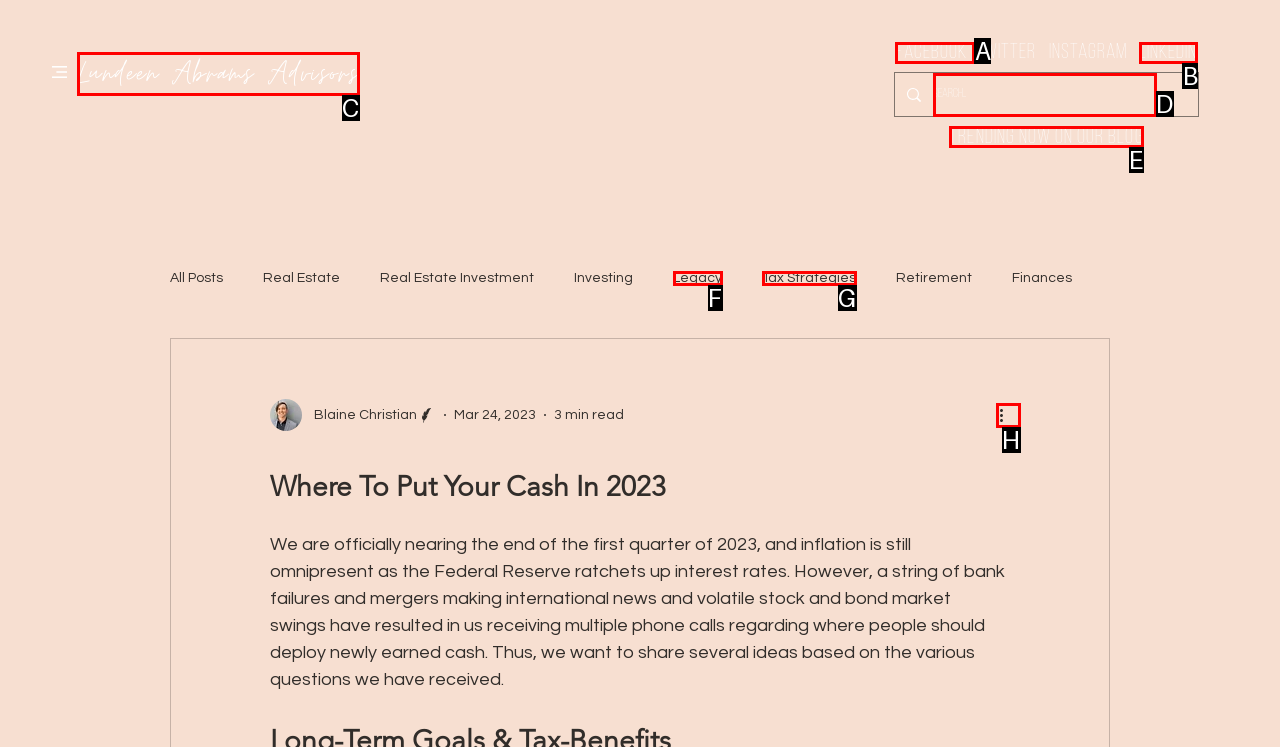Indicate the UI element to click to perform the task: Check trending topics on the blog. Reply with the letter corresponding to the chosen element.

E